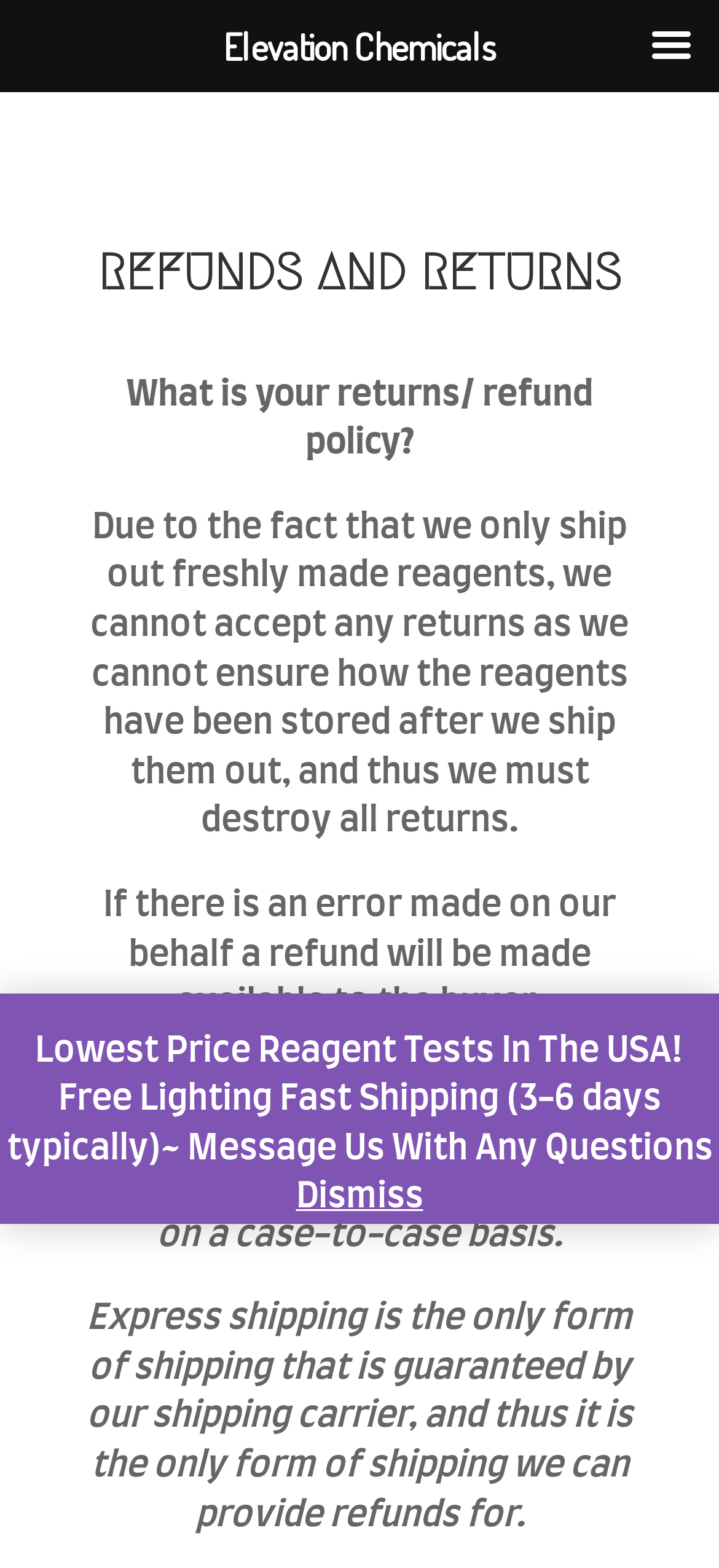Identify and provide the text content of the webpage's primary headline.

REFUNDS AND RETURNS